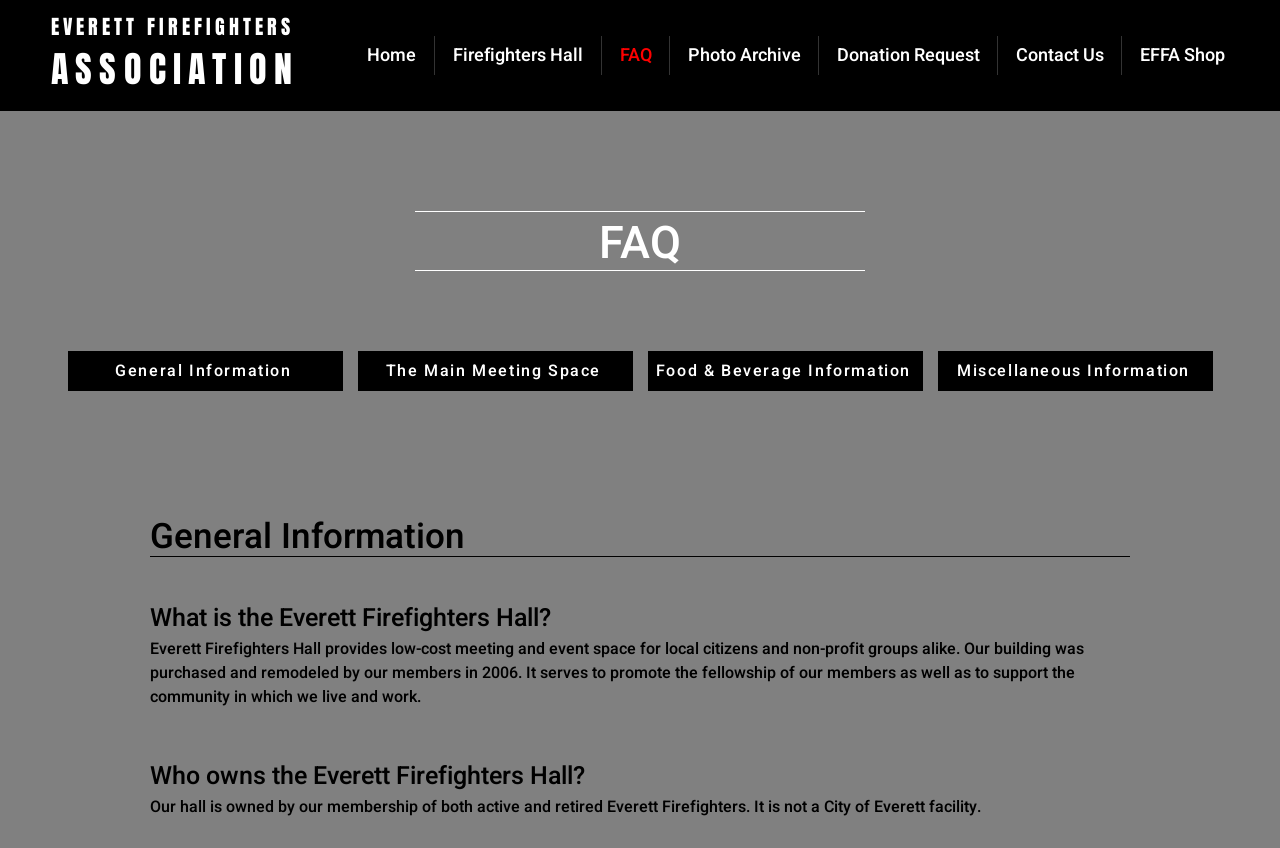Show the bounding box coordinates for the element that needs to be clicked to execute the following instruction: "Click the link to company and brand introduction". Provide the coordinates in the form of four float numbers between 0 and 1, i.e., [left, top, right, bottom].

None